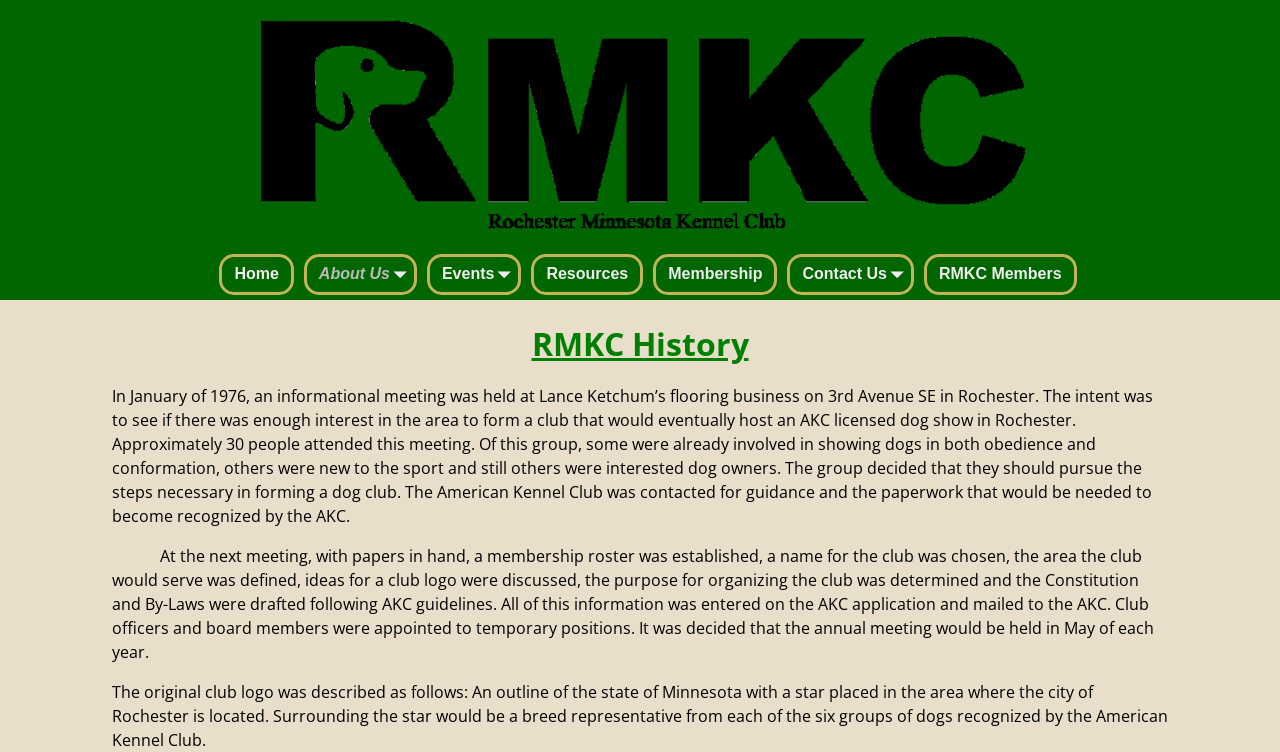Please locate the clickable area by providing the bounding box coordinates to follow this instruction: "read about RMKC history".

[0.415, 0.428, 0.585, 0.485]